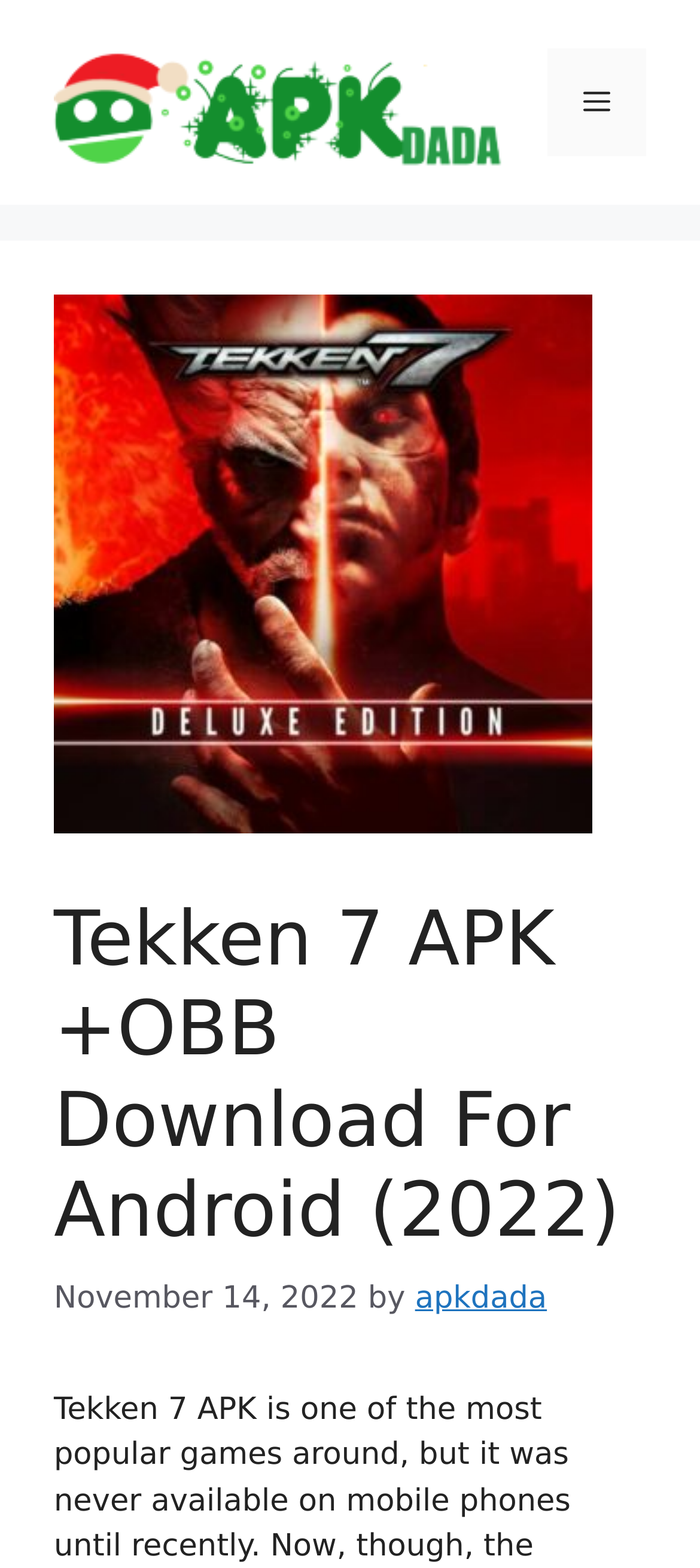Reply to the question with a single word or phrase:
When was the article published?

November 14, 2022